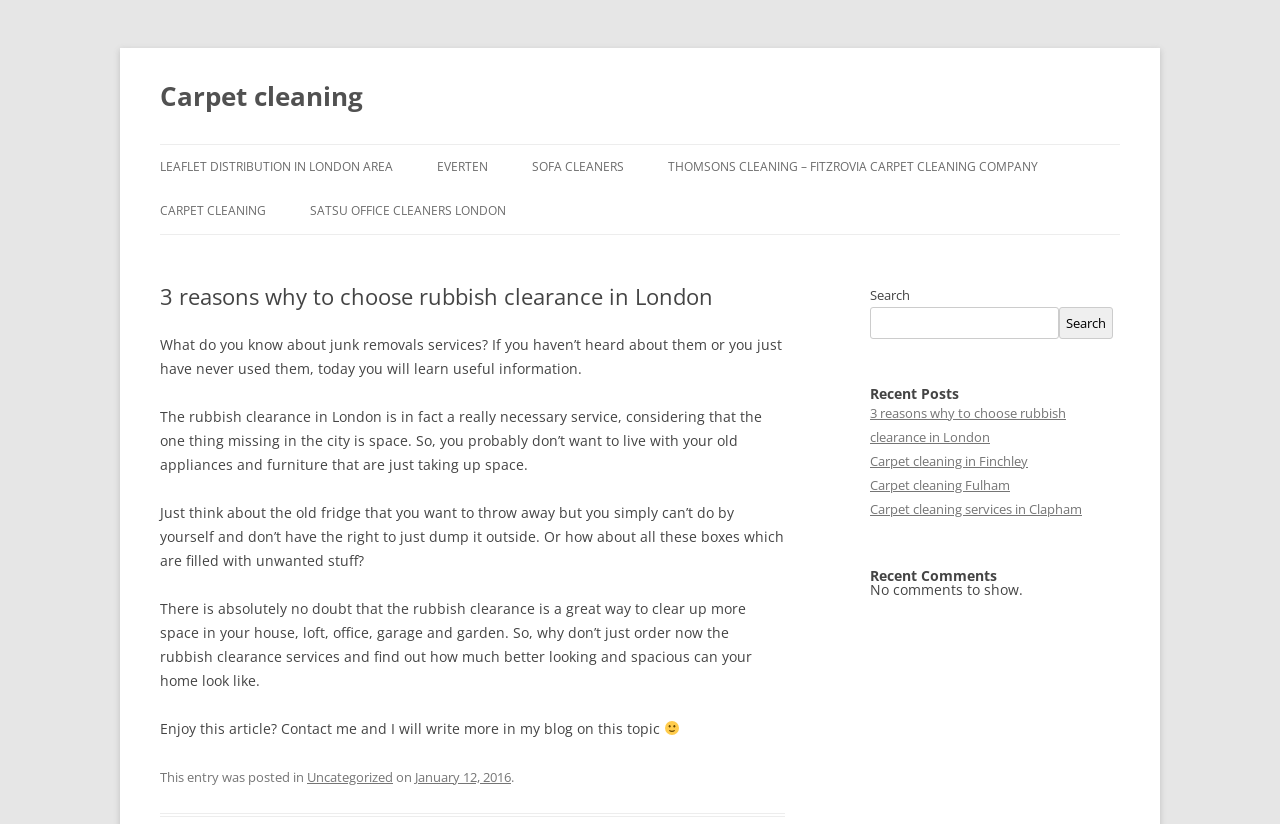Locate the bounding box coordinates of the element's region that should be clicked to carry out the following instruction: "Read the article '3 reasons why to choose rubbish clearance in London'". The coordinates need to be four float numbers between 0 and 1, i.e., [left, top, right, bottom].

[0.125, 0.343, 0.613, 0.375]